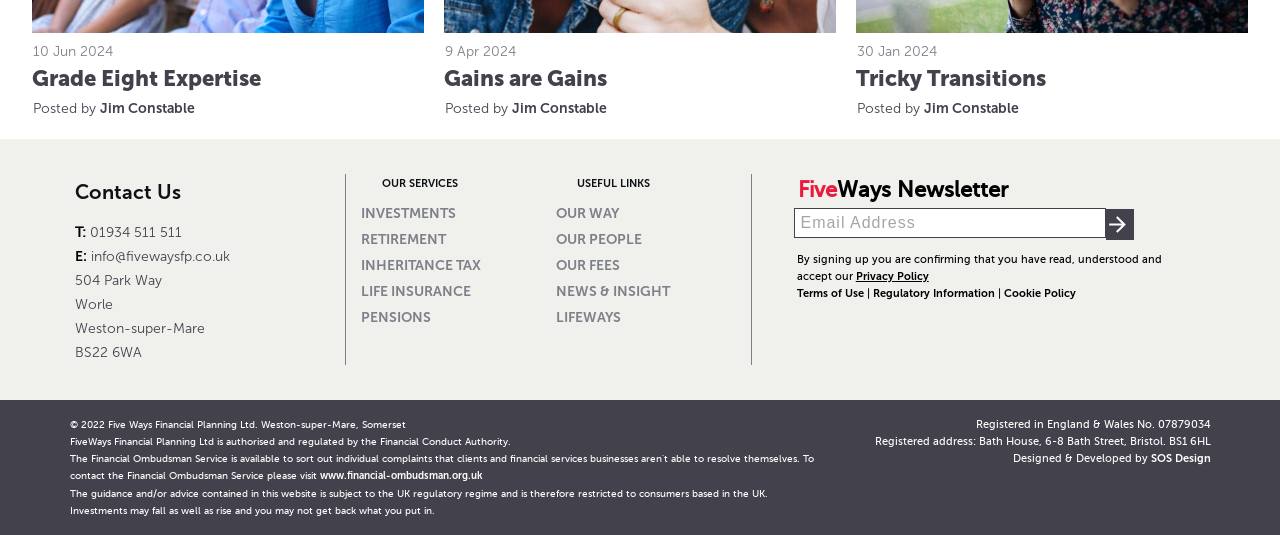What is the name of the company?
Carefully analyze the image and provide a thorough answer to the question.

I found the company name by looking at the footer section of the webpage, where it is written 'Five Ways Financial Planning Ltd. Weston-super-Mare, Somerset'.